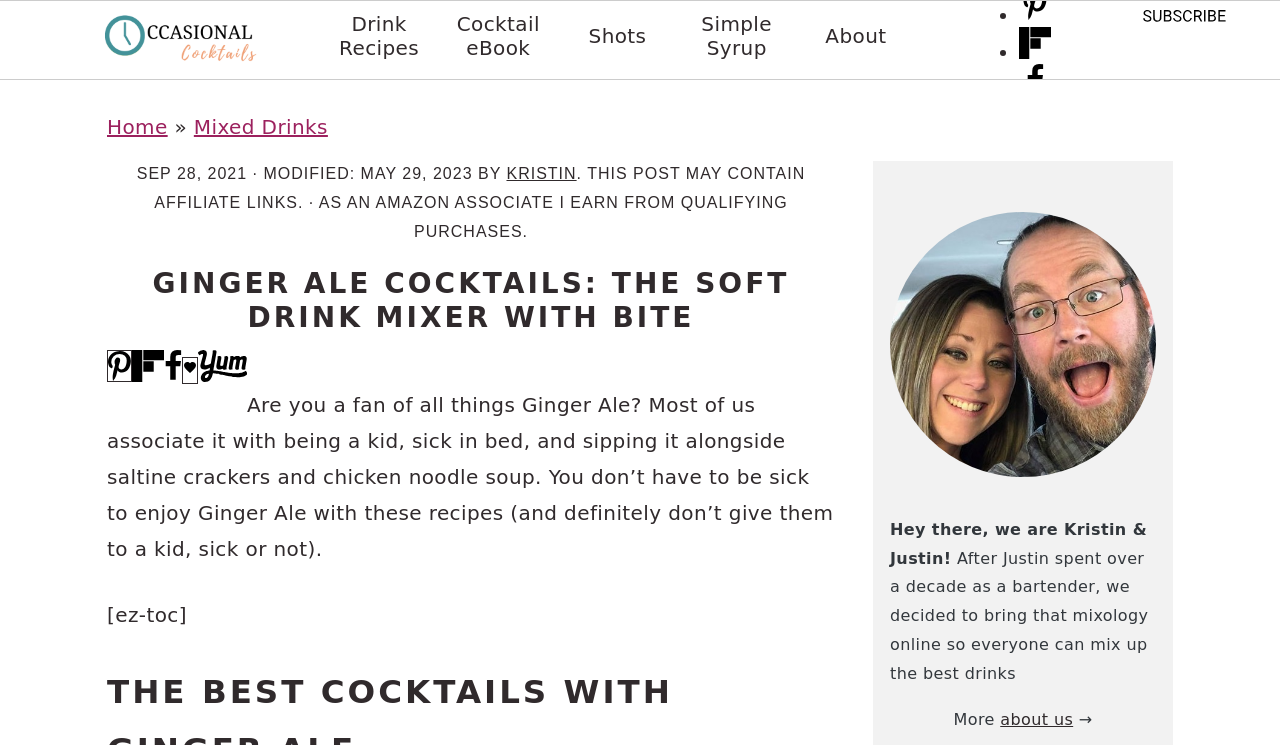Elaborate on the different components and information displayed on the webpage.

This webpage is about Ginger Ale Cocktails, featuring a collection of unique and delicious recipes. At the top, there are several navigation links, including "Skip to primary navigation", "Skip to main content", and "Skip to primary sidebar". Below these links, there is a homepage link with an accompanying image, followed by a row of links to different sections of the website, such as "Drink Recipes", "Cocktail eBook", "Shots", "Simple Syrup", and "About".

On the right side of the page, there are social media links to follow the website on Pinterest, Flipboard, Facebook, and Instagram, each with an accompanying image. Further down, there is a "subscribe" link with an image, and a search icon link with an image.

The main content of the page begins with a breadcrumb navigation section, showing the path "Home" > "Mixed Drinks". Below this, there is a timestamp indicating when the post was published and last modified, followed by the author's name, "KRISTIN". A disclaimer about affiliate links is also displayed.

The main heading of the page, "GINGER ALE COCKTAILS: THE SOFT DRINK MIXER WITH BITE", is prominent and centered. Below this, there are several social sharing buttons, including "Save to Pinterest", "Share on Flipboard", "Share on Facebook", "Save on Grow.me", and "Share on Yummly", each with an accompanying image.

The main article begins with a brief introduction to Ginger Ale, followed by a series of recipes and instructions. The text is divided into sections, with headings and short paragraphs. There are no images within the main article, but there are several links to other related content.

On the right sidebar, there is a section titled "PRIMARY SIDEBAR", featuring a figure image and a brief introduction to the website's authors, Kristin and Justin. There is also a link to the "about us" page.